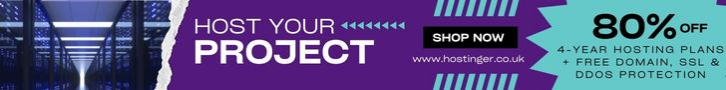What is included in the hosting plans?
Please answer the question with as much detail as possible using the screenshot.

According to the caption, the hosting plans offered by Hostinger include a free domain, SSL certification, and DDoS protection, which are highlighted as benefits to attract potential customers looking for reliable web hosting solutions.